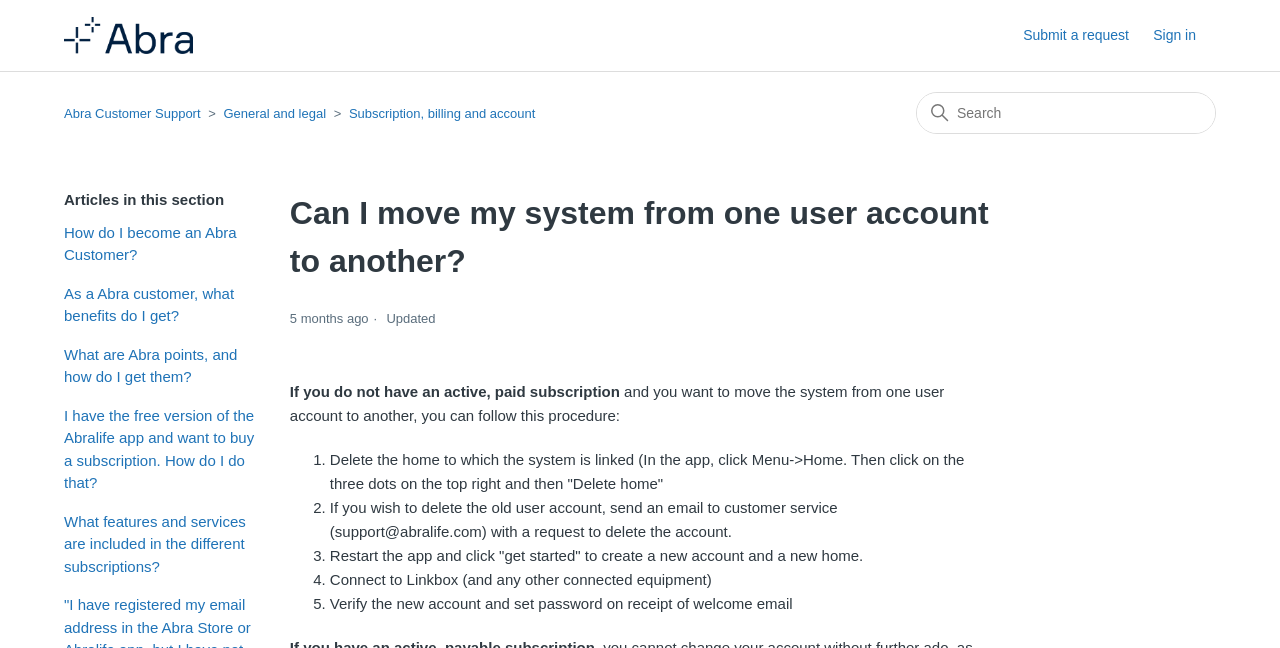Determine the bounding box coordinates for the area that should be clicked to carry out the following instruction: "Read about how to move the system from one user account to another".

[0.226, 0.292, 0.774, 0.44]